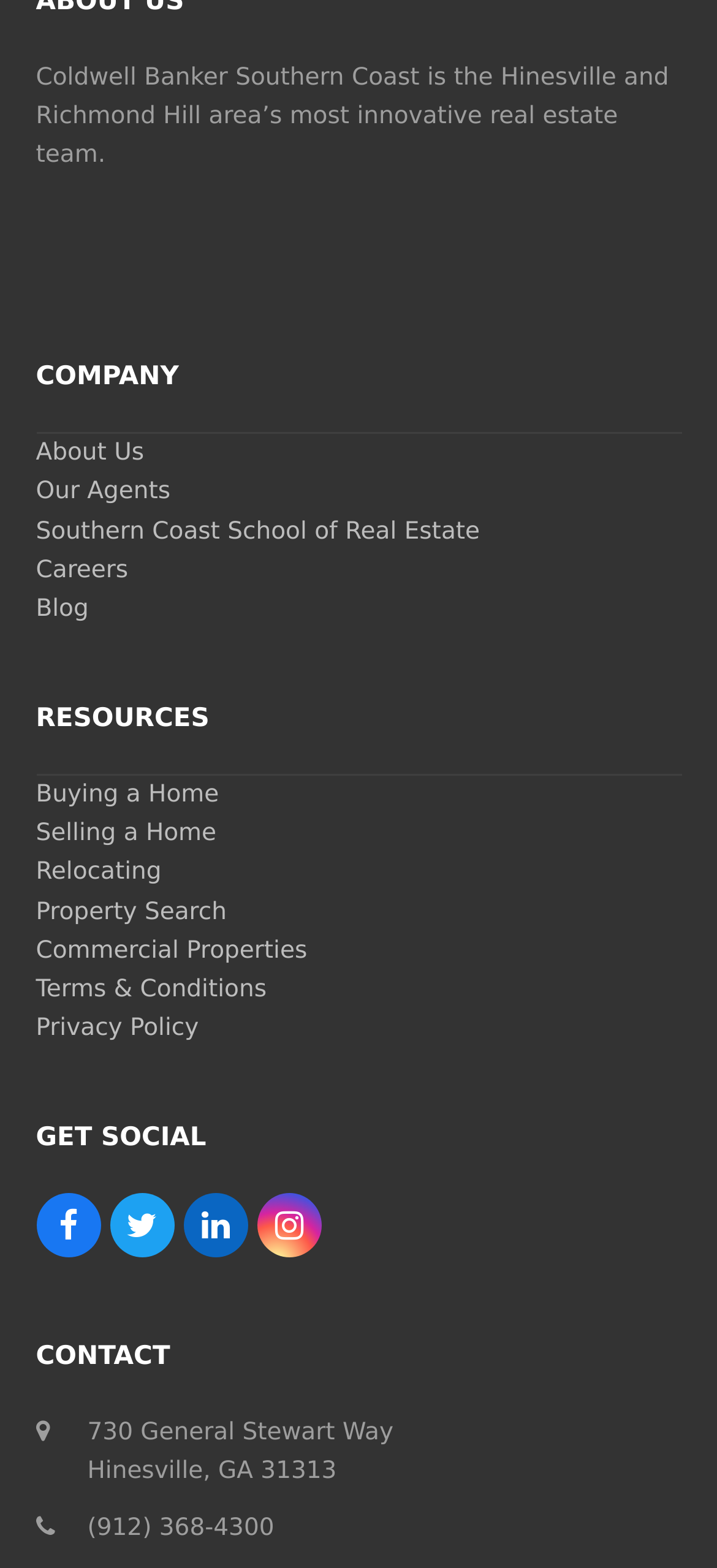Locate the UI element described by Selling a Home and provide its bounding box coordinates. Use the format (top-left x, top-left y, bottom-right x, bottom-right y) with all values as floating point numbers between 0 and 1.

[0.05, 0.523, 0.302, 0.541]